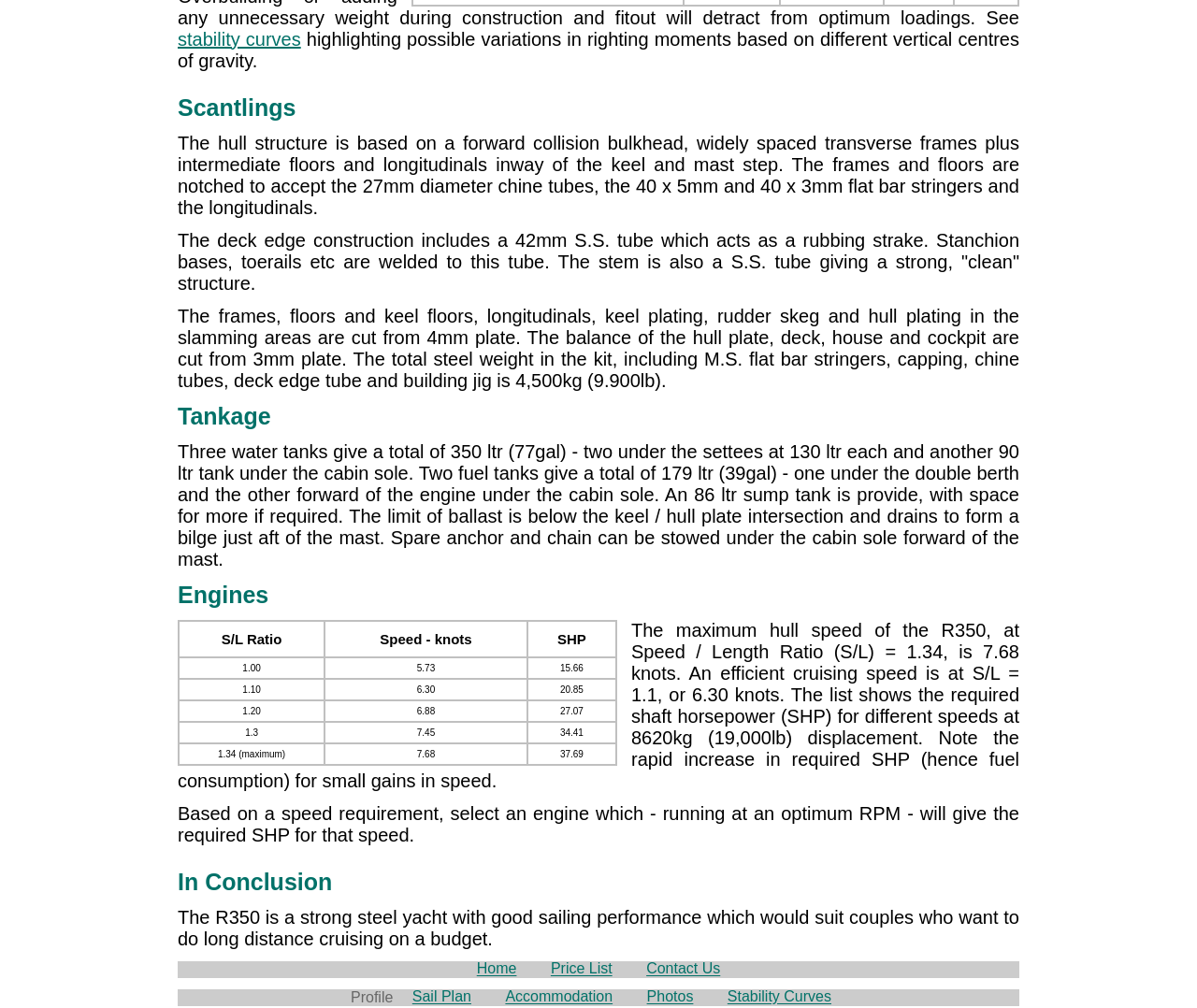Please identify the bounding box coordinates for the region that you need to click to follow this instruction: "view sail plan".

[0.332, 0.978, 0.406, 1.0]